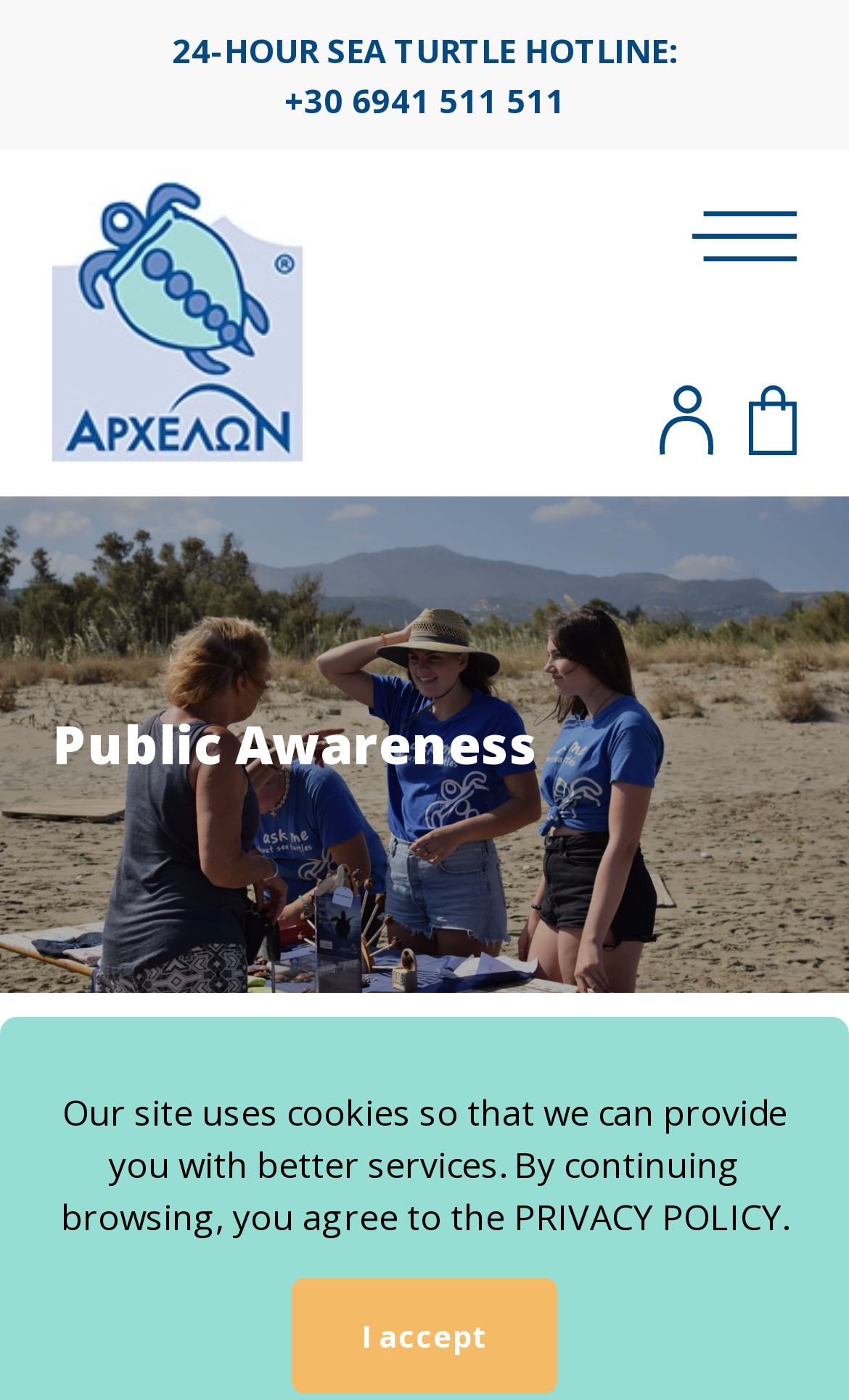What is the name of the organization?
Please provide an in-depth and detailed response to the question.

I found the name of the organization by looking at the link with the text 'ARCHELON' and the corresponding image with the same name.